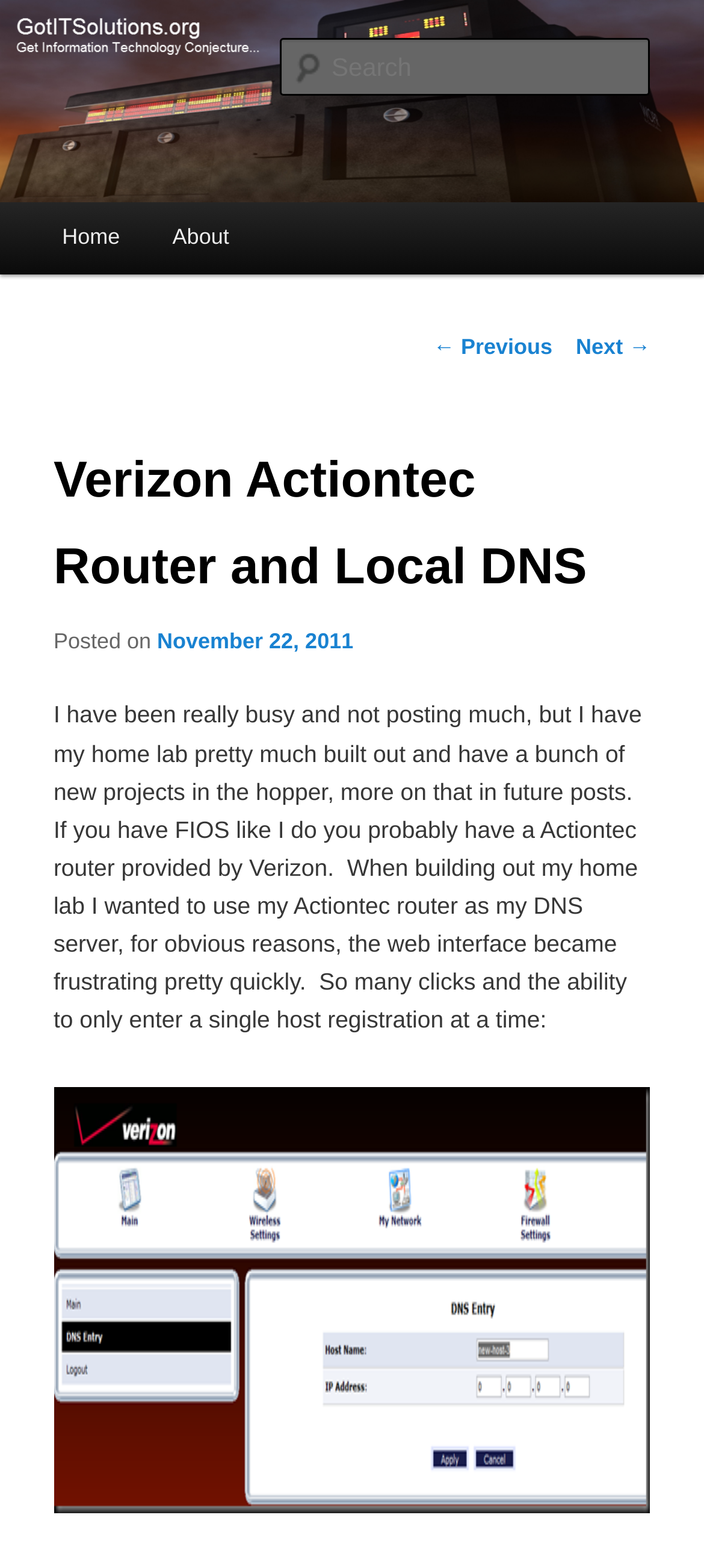Given the element description, predict the bounding box coordinates in the format (top-left x, top-left y, bottom-right x, bottom-right y). Make sure all values are between 0 and 1. Here is the element description: About

[0.208, 0.129, 0.363, 0.175]